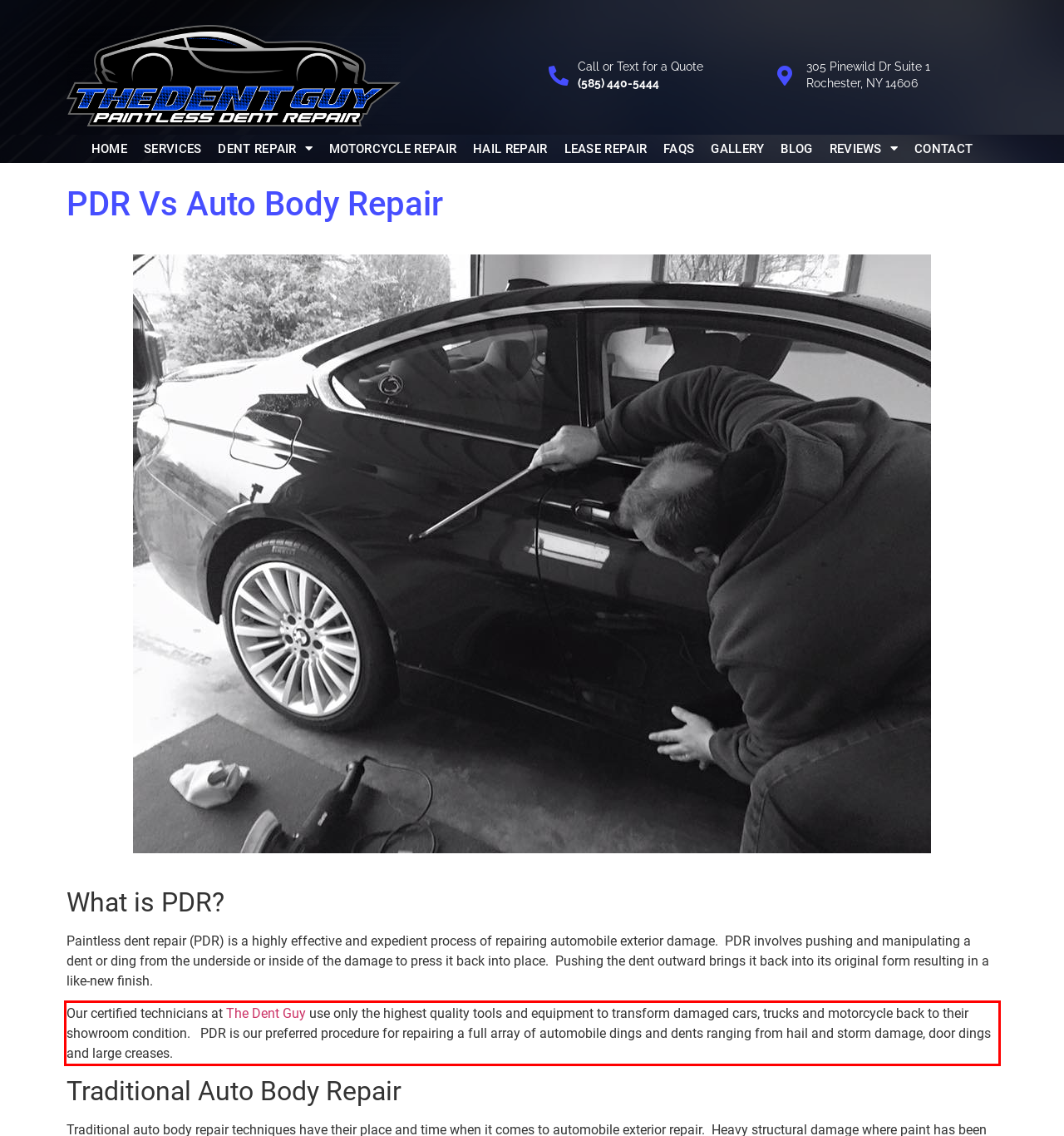Please use OCR to extract the text content from the red bounding box in the provided webpage screenshot.

Our certified technicians at The Dent Guy use only the highest quality tools and equipment to transform damaged cars, trucks and motorcycle back to their showroom condition. PDR is our preferred procedure for repairing a full array of automobile dings and dents ranging from hail and storm damage, door dings and large creases.